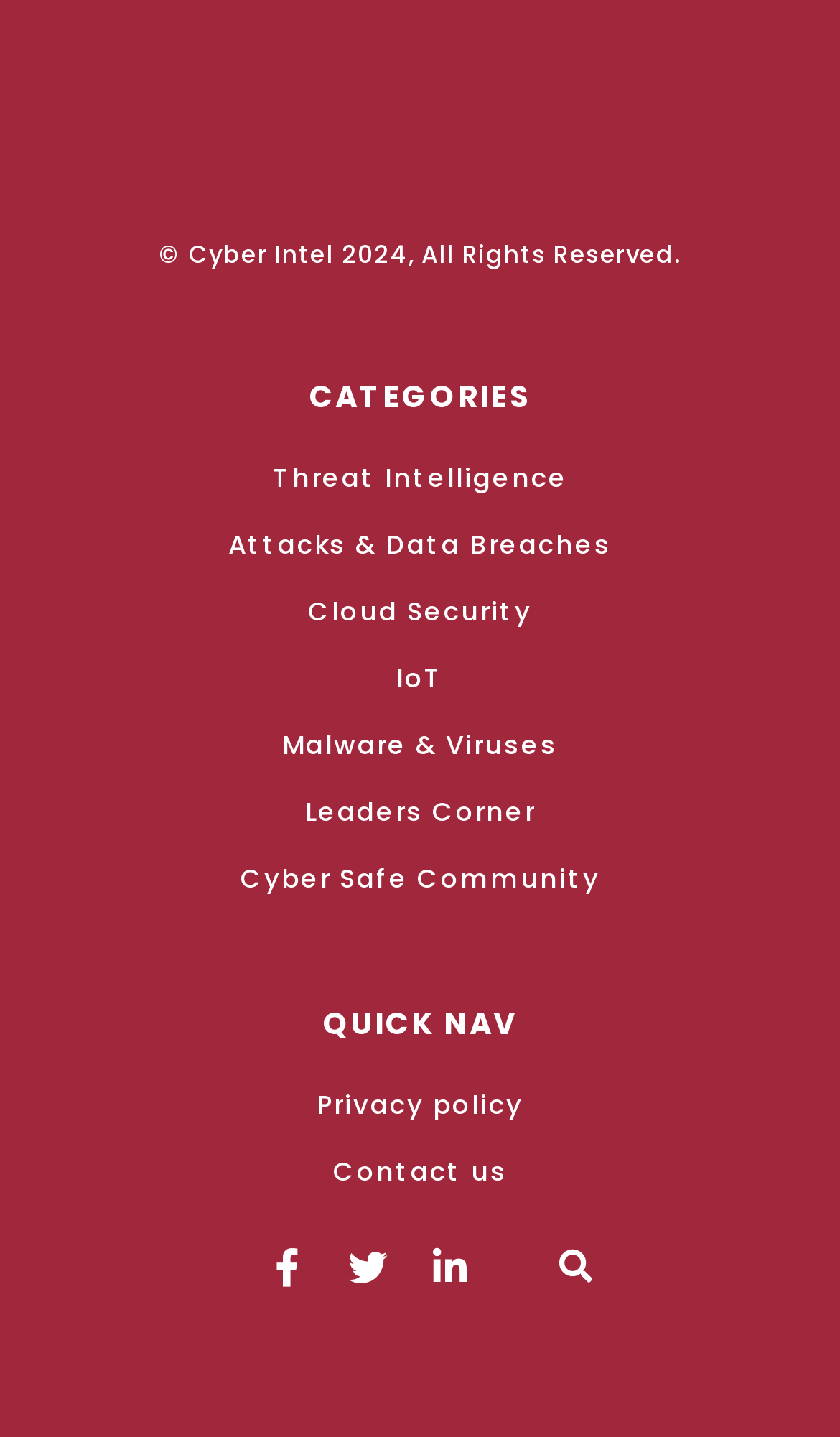Given the element description, predict the bounding box coordinates in the format (top-left x, top-left y, bottom-right x, bottom-right y), using floating point numbers between 0 and 1: Linkedin-in

[0.513, 0.867, 0.559, 0.894]